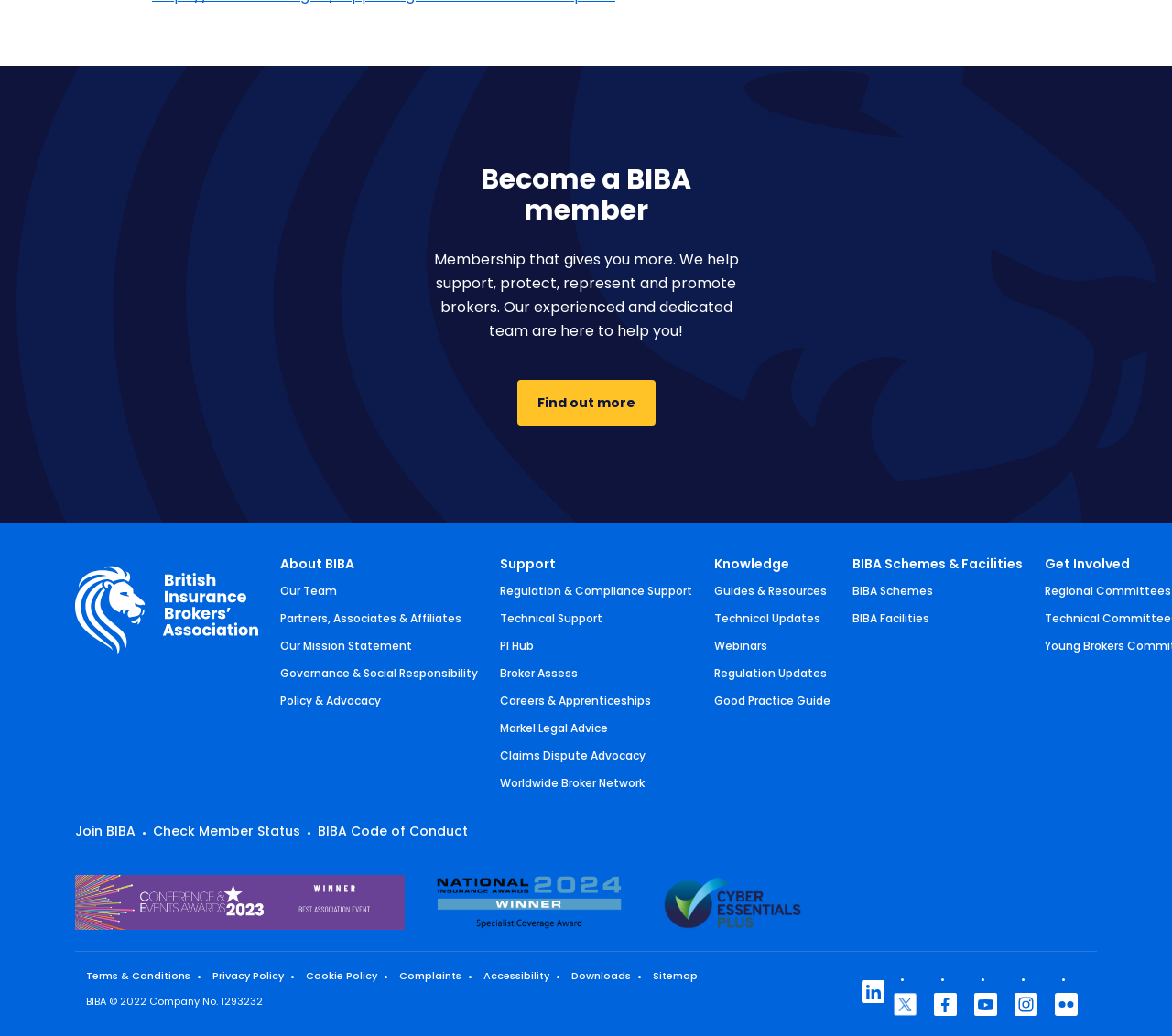Please provide a short answer using a single word or phrase for the question:
How many links are there in the 'Support' section?

5